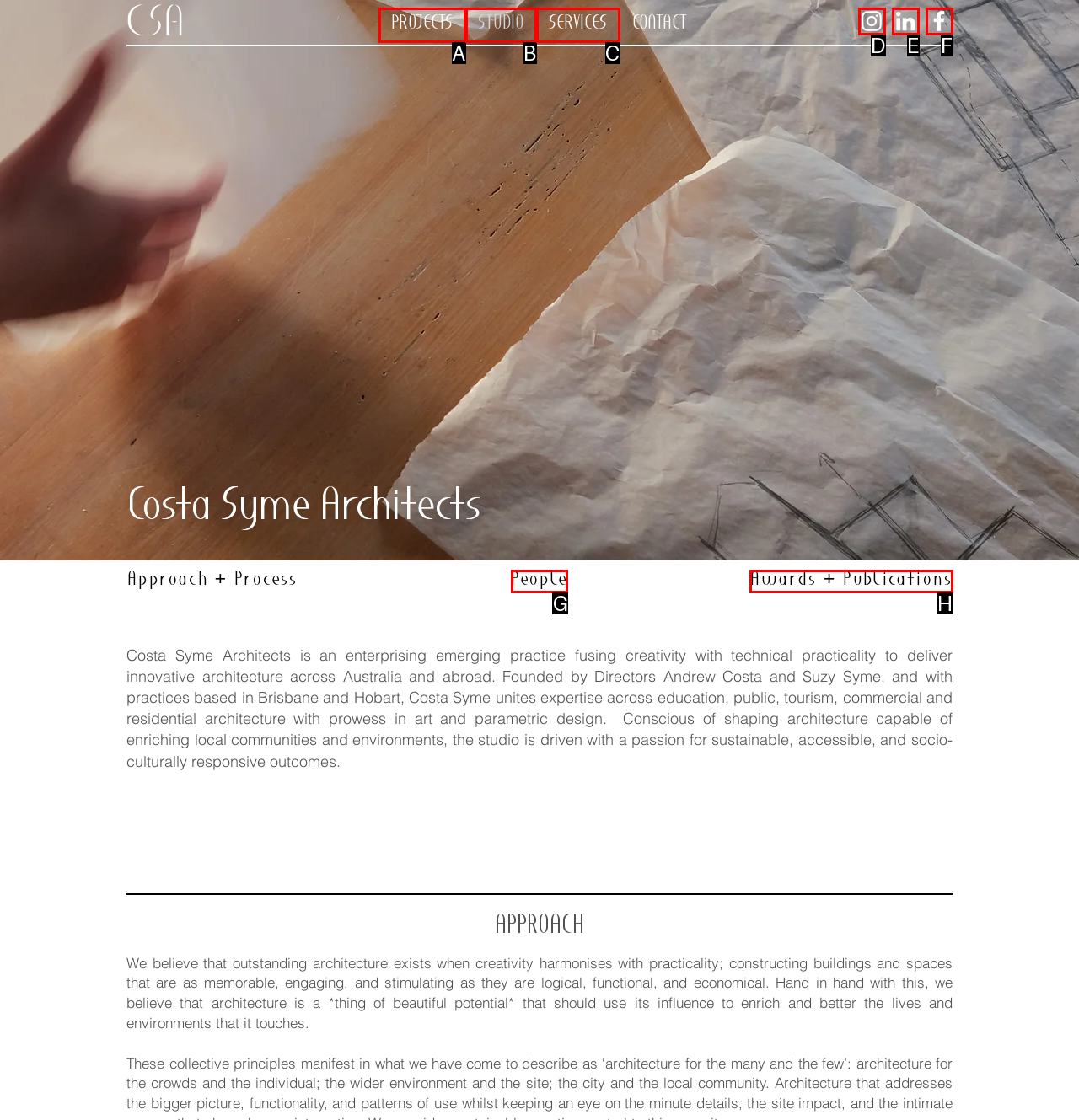Identify the letter that best matches this UI element description: SERVICES
Answer with the letter from the given options.

C